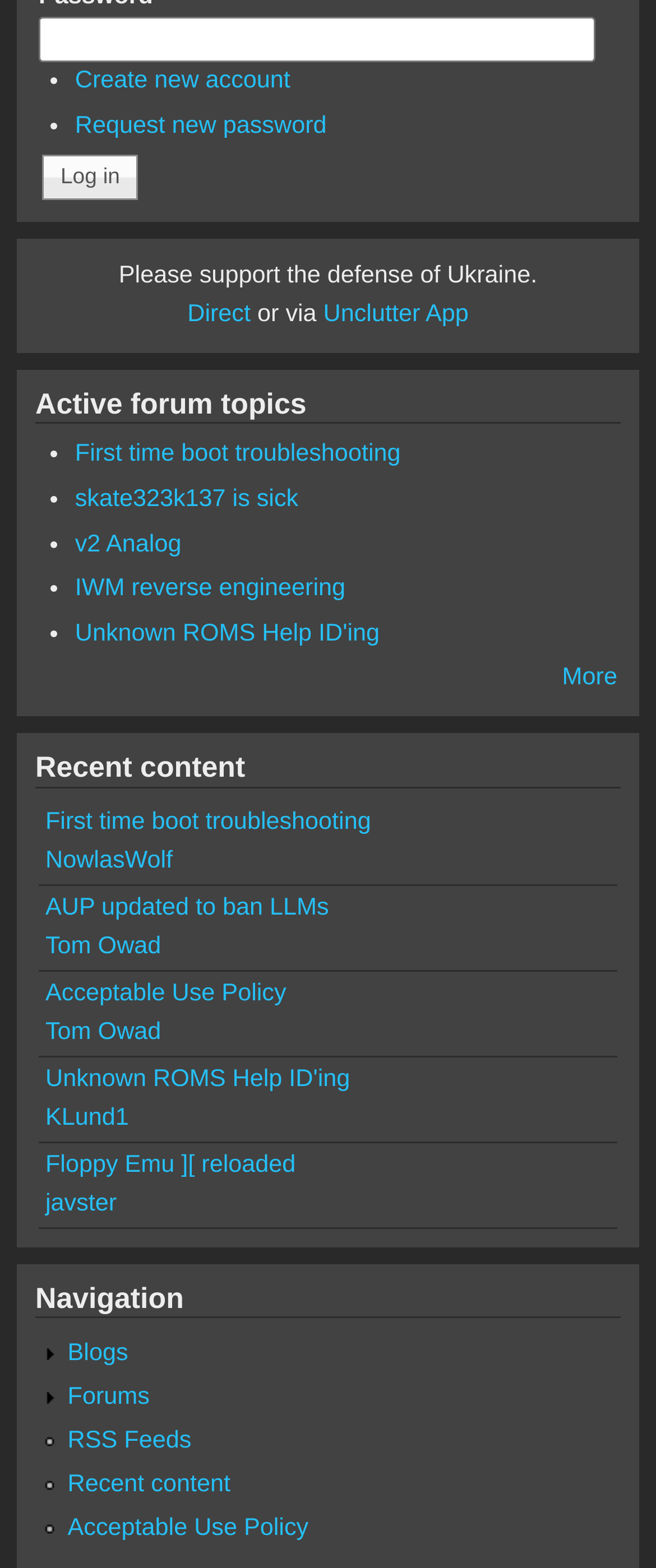Highlight the bounding box coordinates of the region I should click on to meet the following instruction: "View more forum topics".

[0.857, 0.424, 0.941, 0.441]